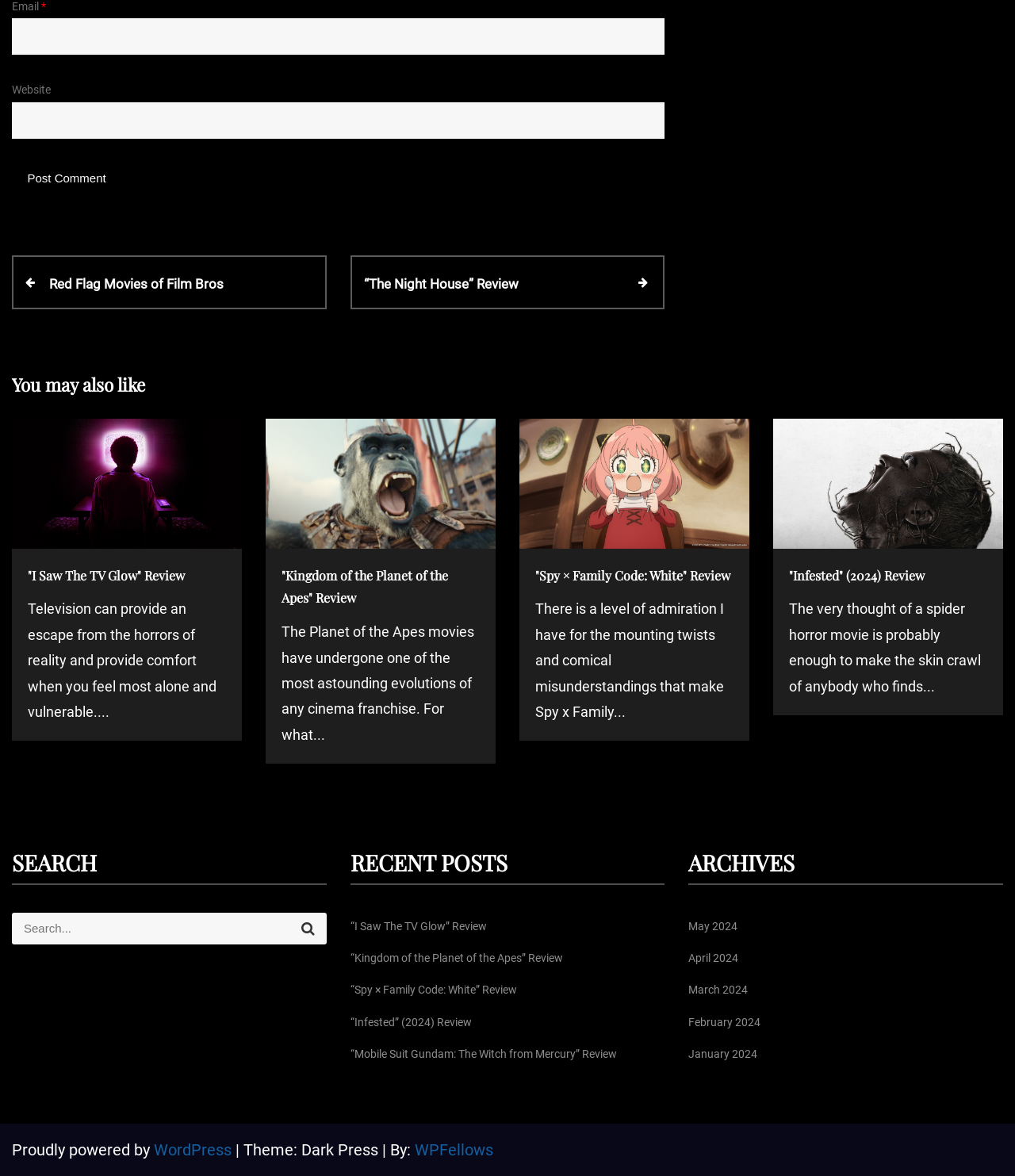Locate the bounding box coordinates of the element that should be clicked to execute the following instruction: "Read 'I Saw The TV Glow' Review".

[0.012, 0.403, 0.238, 0.63]